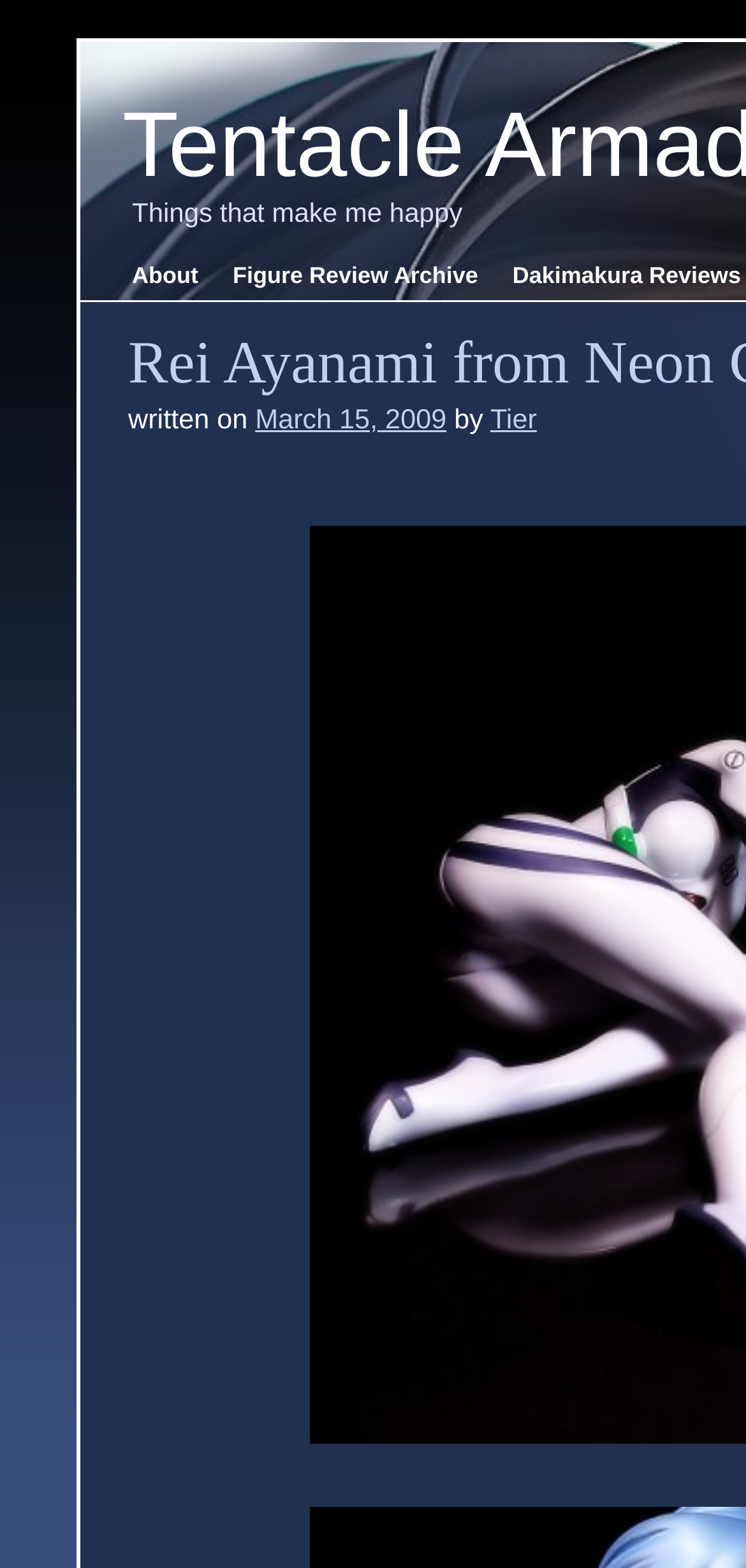Determine the primary headline of the webpage.

Rei Ayanami from Neon Genesis Evangelion